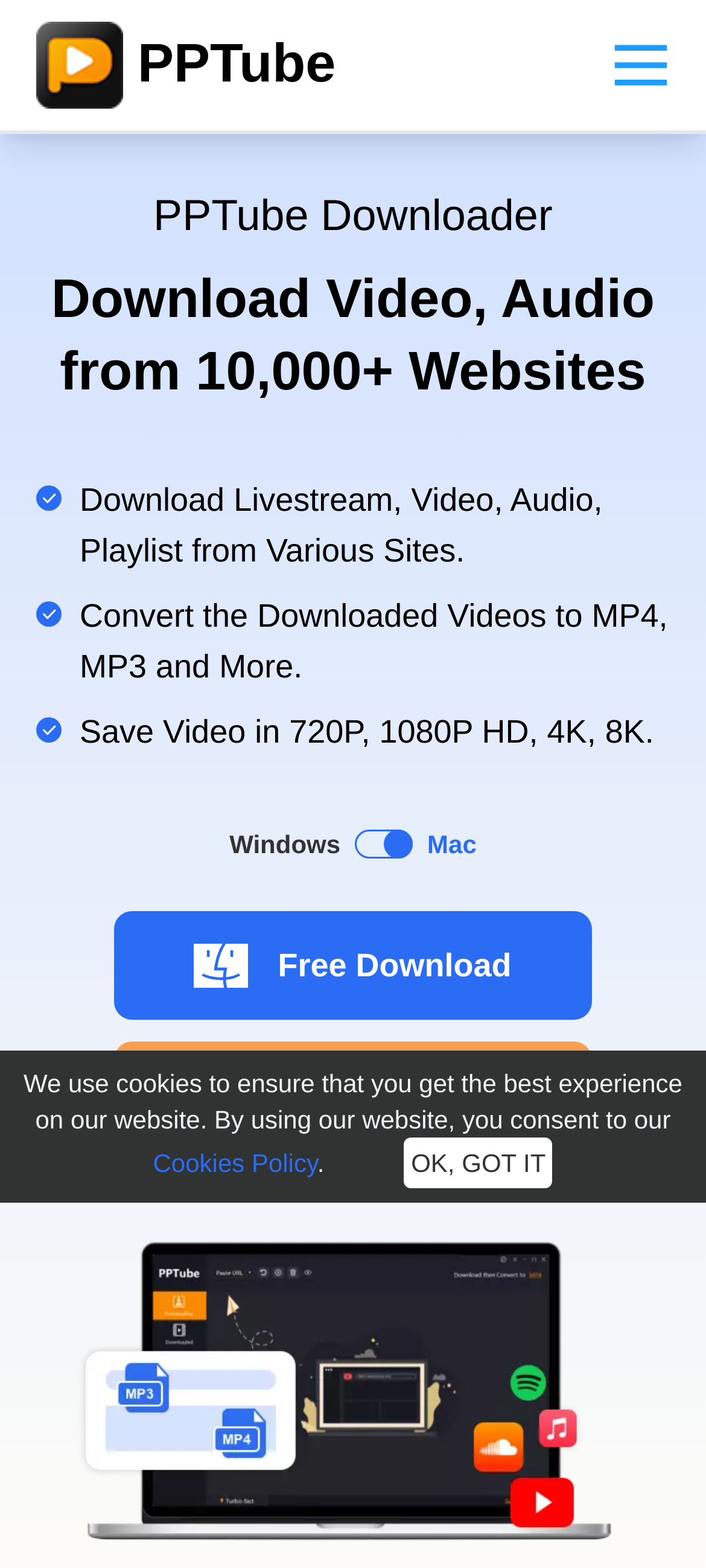Use the information in the screenshot to answer the question comprehensively: What is the name of the downloader?

I found the answer by looking at the StaticText element with the text 'PPTube Downloader' at coordinates [0.217, 0.122, 0.783, 0.154]. This text is likely to be the name of the downloader.